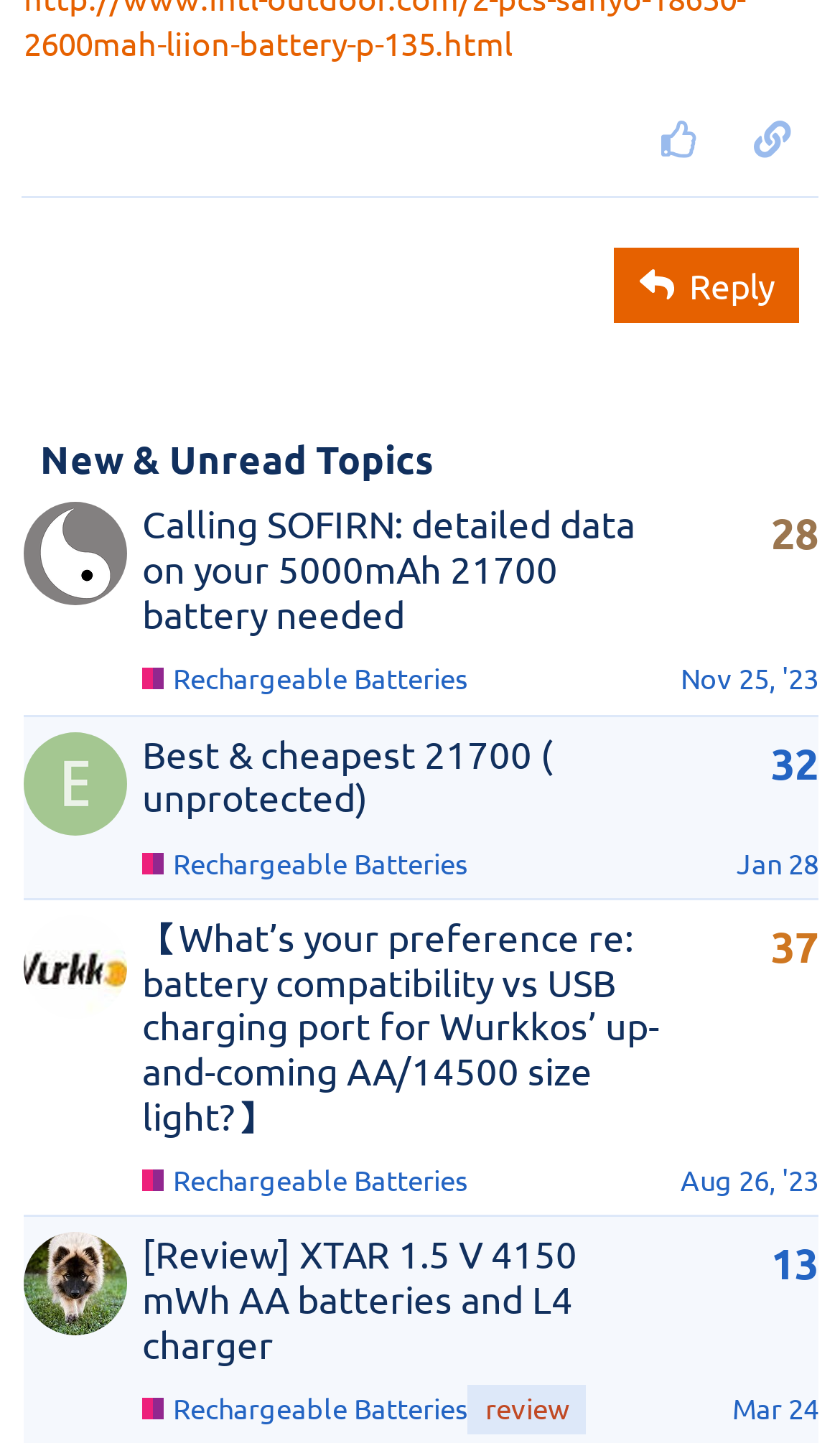Locate the bounding box coordinates of the element that needs to be clicked to carry out the instruction: "Click the 'Reply' button". The coordinates should be given as four float numbers ranging from 0 to 1, i.e., [left, top, right, bottom].

[0.731, 0.172, 0.952, 0.224]